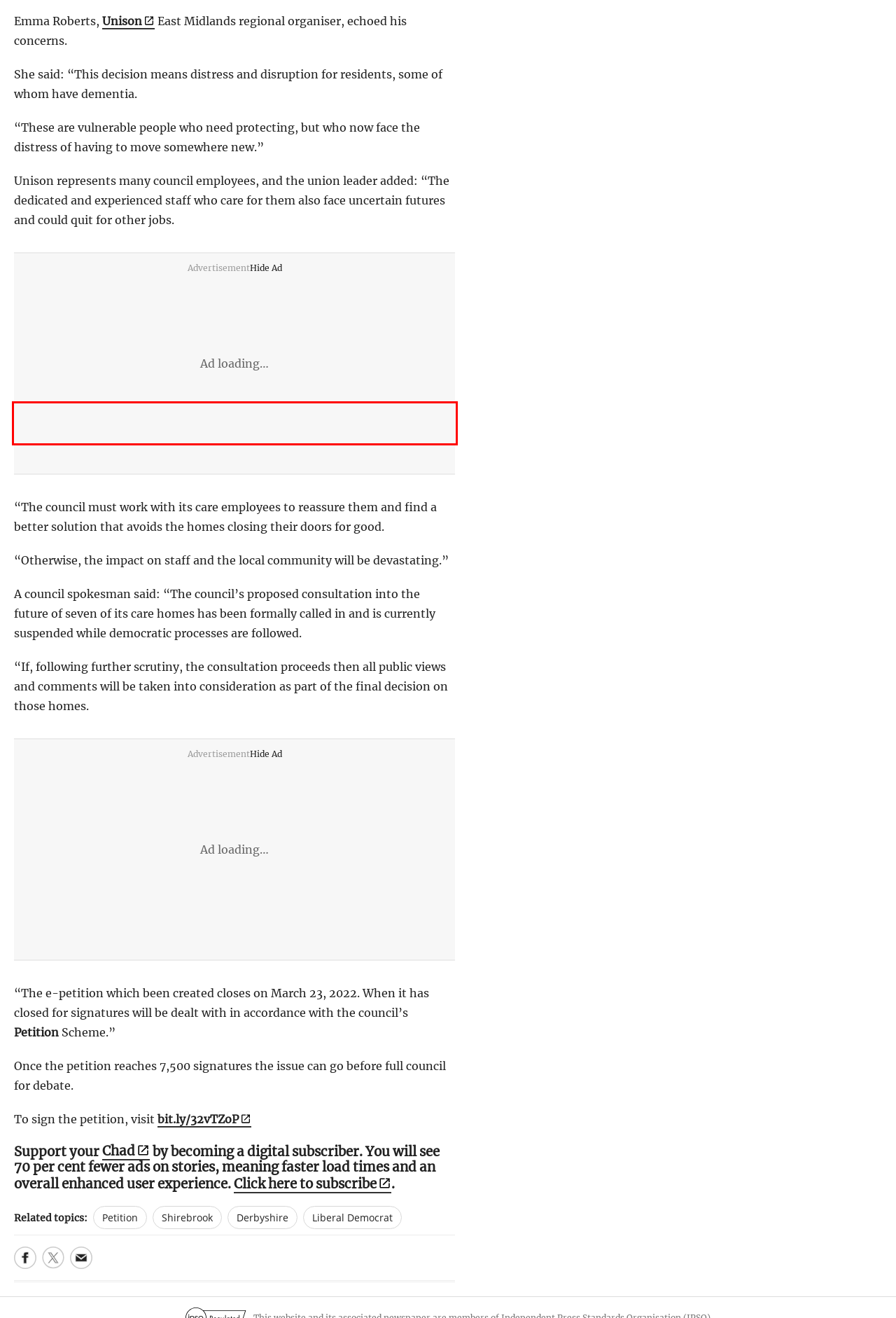Given a screenshot of a webpage with a red bounding box, extract the text content from the UI element inside the red bounding box.

“The council must work with its care employees to reassure them and find a better solution that avoids the homes closing their doors for good.